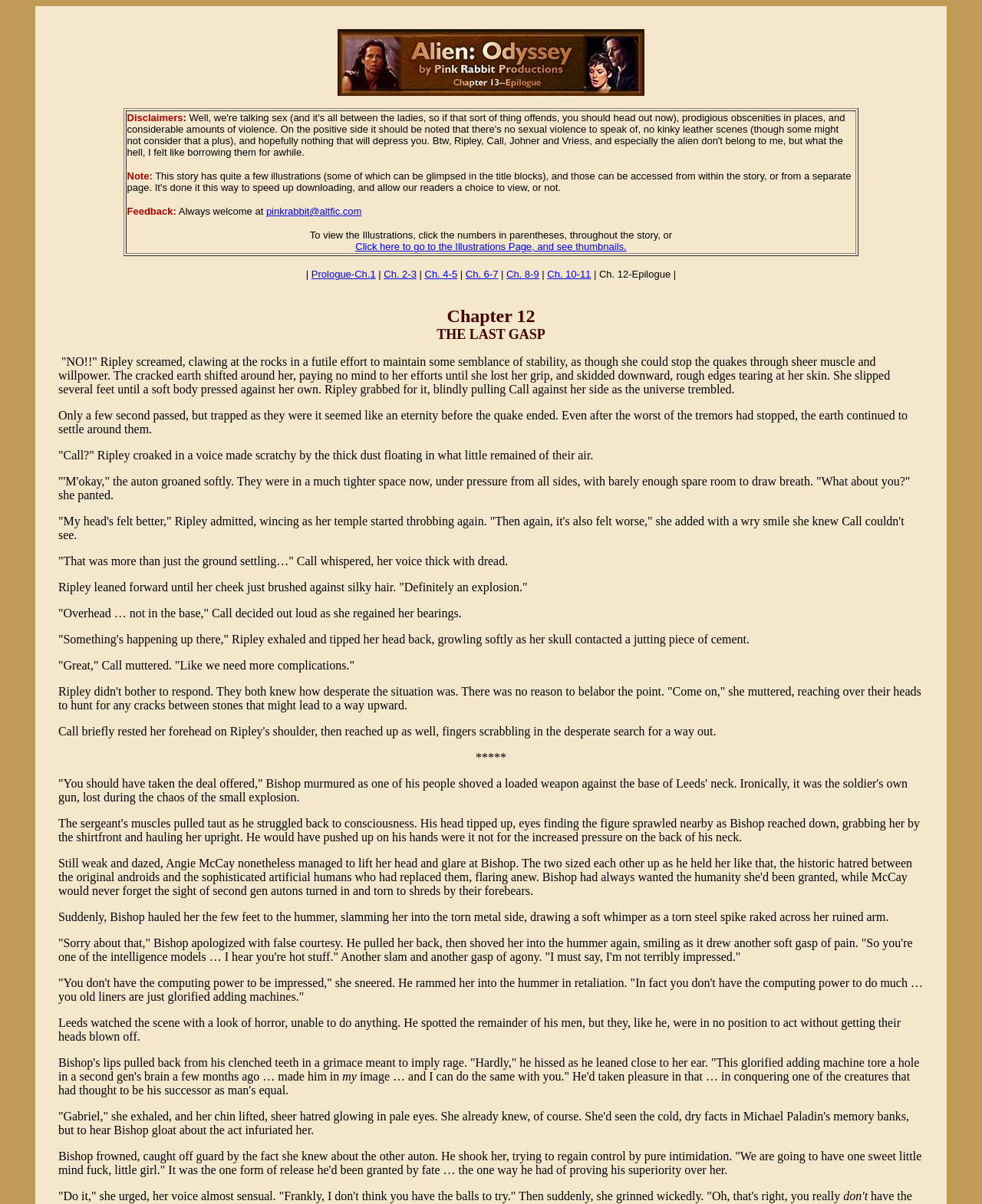What is the email address to provide feedback?
Based on the visual information, provide a detailed and comprehensive answer.

The webpage provides a disclaimer and invitation for feedback, stating 'Feedback: Always welcome at pinkrabbit@altfic.com', which indicates that the email address to provide feedback is pinkrabbit@altfic.com.